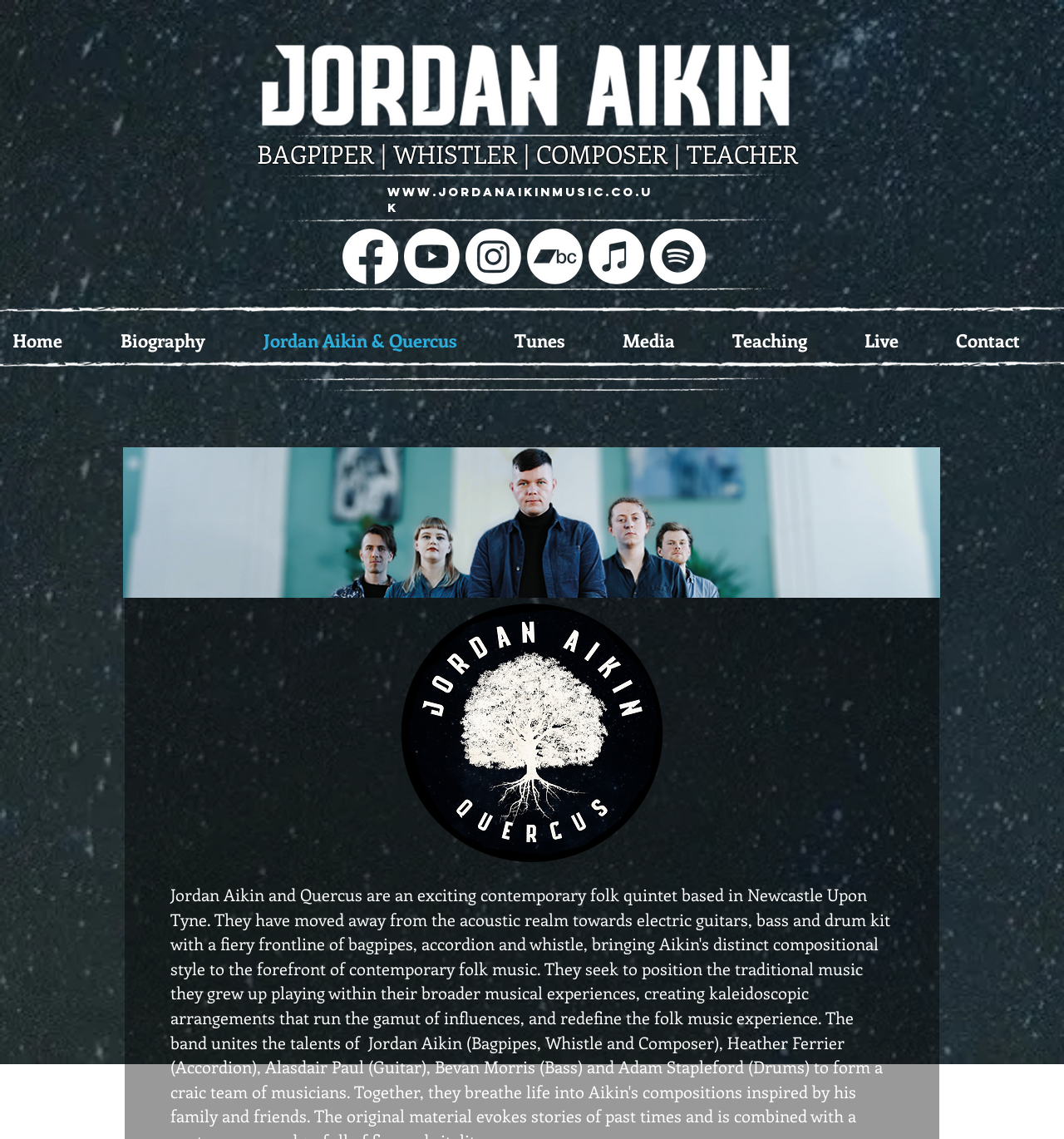Give a concise answer using only one word or phrase for this question:
What is the website URL mentioned on the webpage?

www.jordanaikinmusic.co.uk